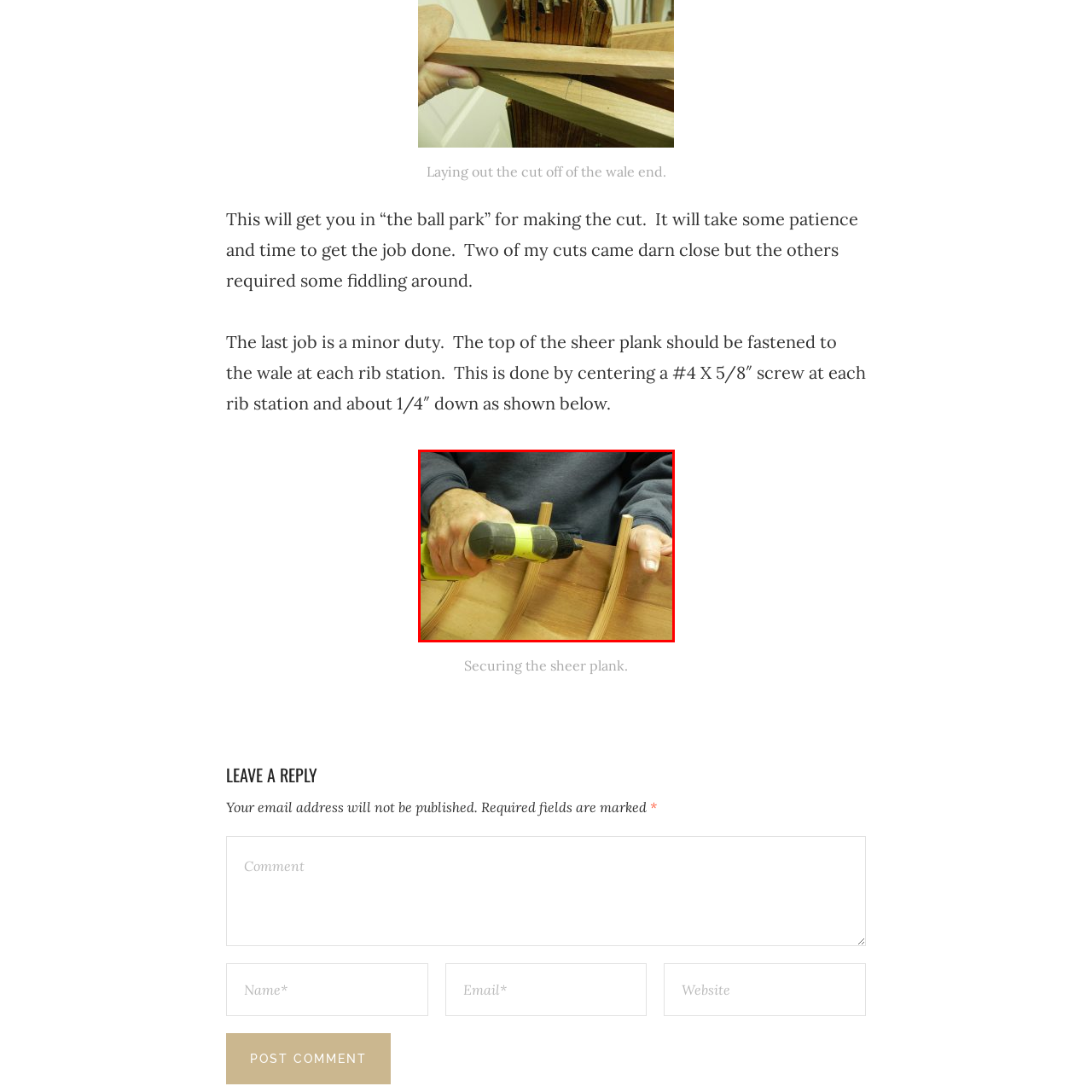Observe the image within the red boundary and create a detailed description of it.

The image captures a close-up view of a person's hands actively engaged in woodworking, specifically the task of securing a sheer plank in a boat-building project. The individual is using a power drill with a yellow and gray design, showcasing a focused effort on fastening light bends of wood to the framework. The background features a wooden surface, along with several curved wood strips, typical in boat construction. This scene emphasizes the precision and attention to detail required in crafts like boat-building, where every fastening contributes to the structural integrity of the vessel. The image illustrates both the tools and techniques involved in this skilled trade.